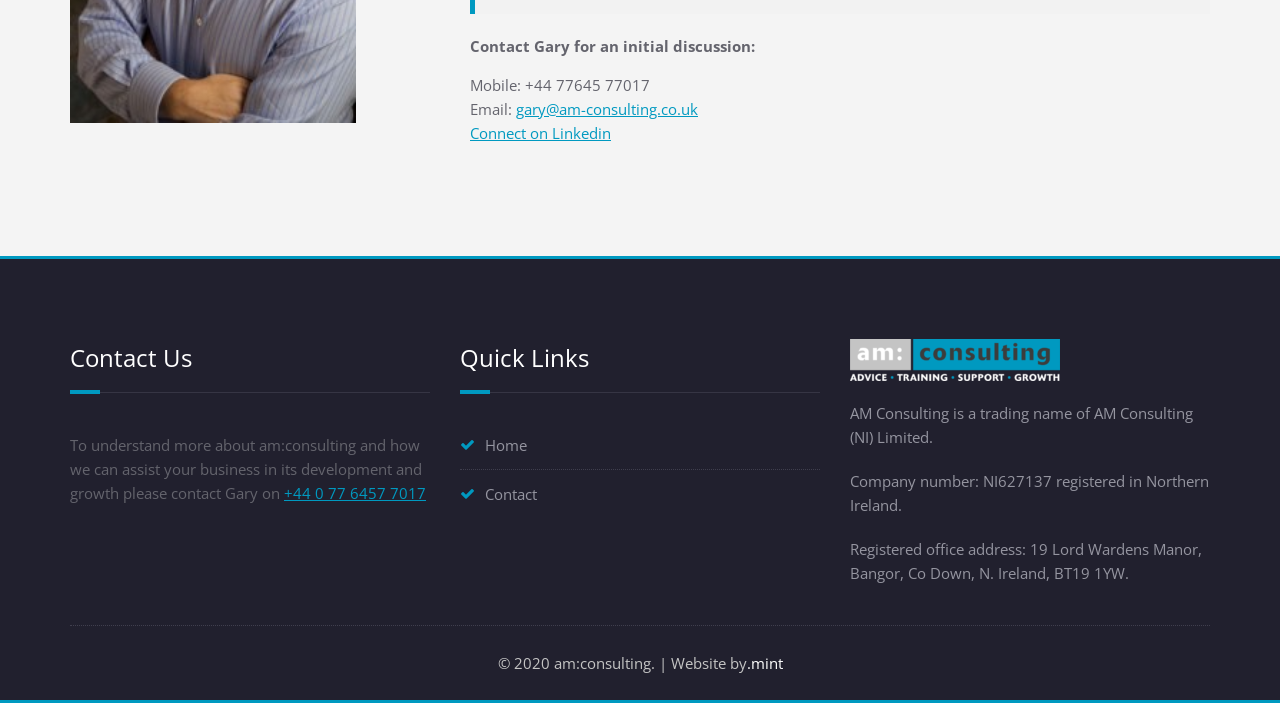Using the webpage screenshot, find the UI element described by Connect on Linkedin. Provide the bounding box coordinates in the format (top-left x, top-left y, bottom-right x, bottom-right y), ensuring all values are floating point numbers between 0 and 1.

[0.367, 0.174, 0.477, 0.203]